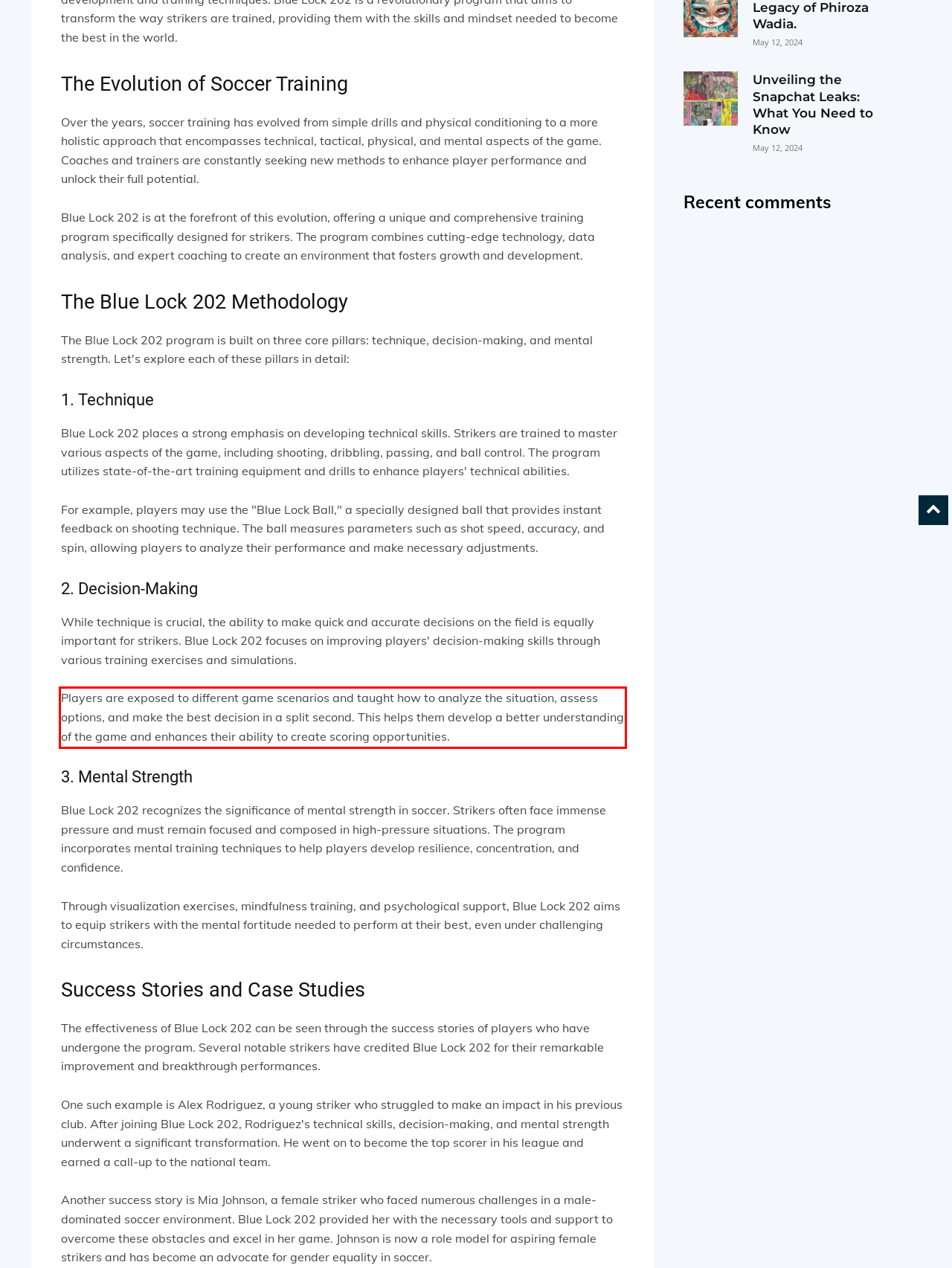Please analyze the provided webpage screenshot and perform OCR to extract the text content from the red rectangle bounding box.

Players are exposed to different game scenarios and taught how to analyze the situation, assess options, and make the best decision in a split second. This helps them develop a better understanding of the game and enhances their ability to create scoring opportunities.